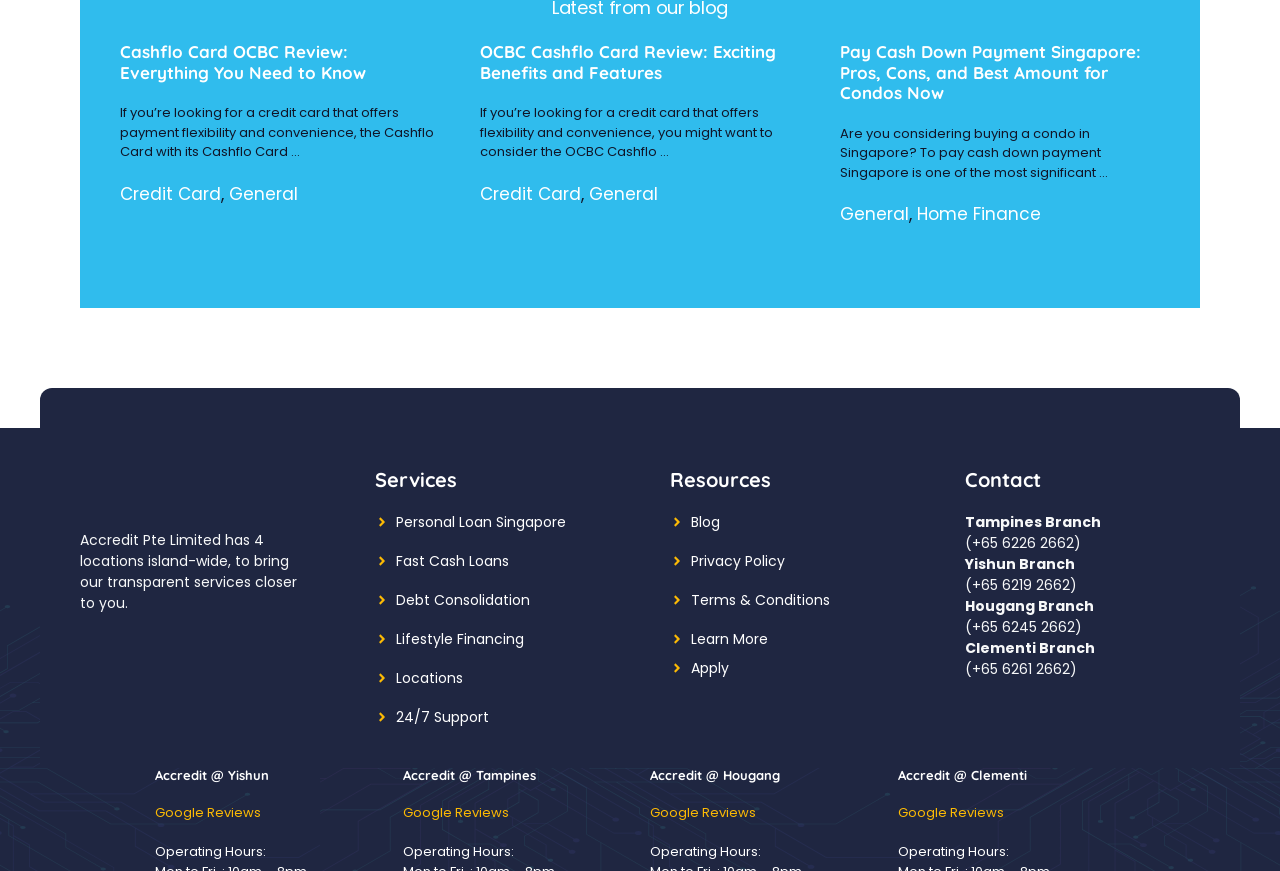How many locations does Accredit Pte Limited have?
Using the image, give a concise answer in the form of a single word or short phrase.

4